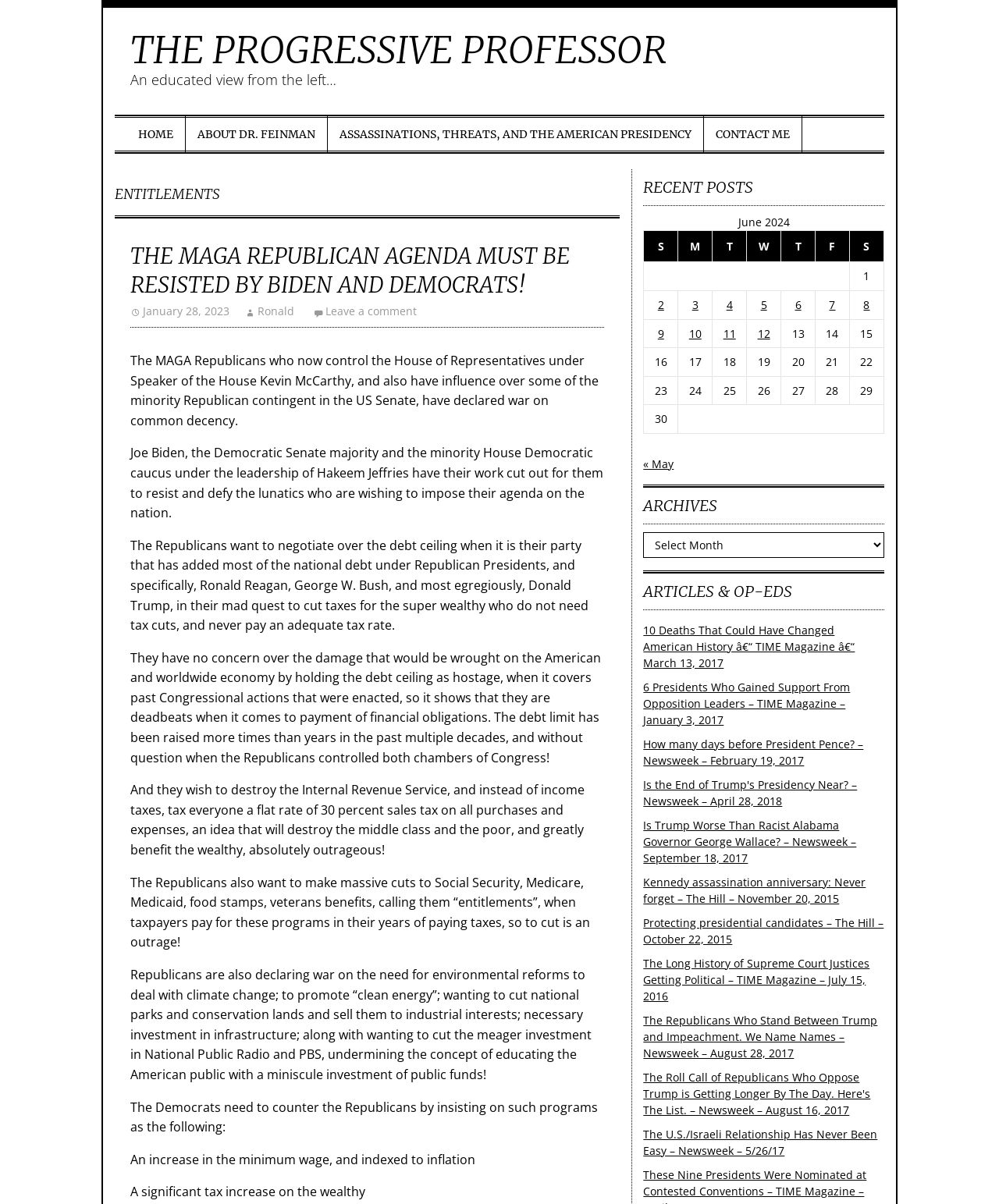What is the purpose of the table in the 'RECENT POSTS' section?
Identify the answer in the screenshot and reply with a single word or phrase.

To display post dates